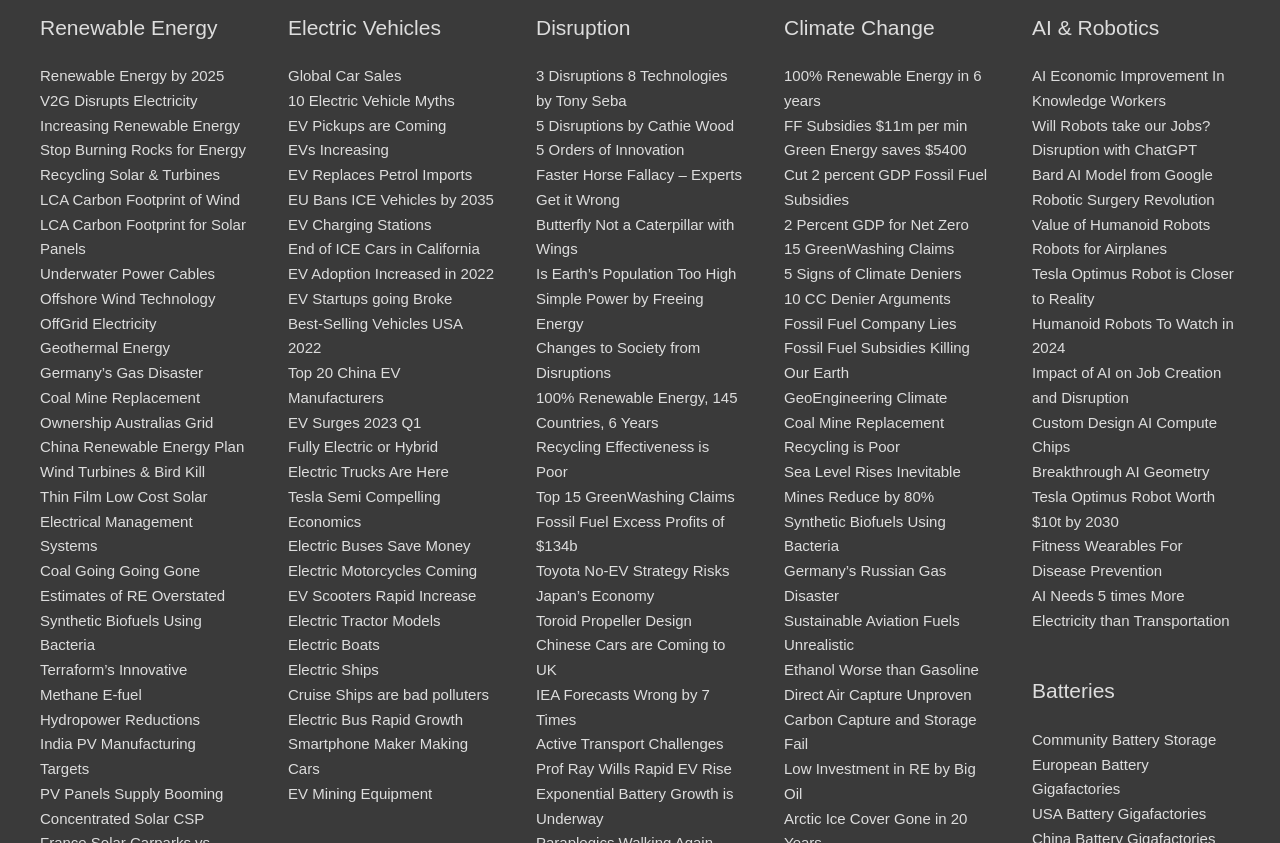Bounding box coordinates should be provided in the format (top-left x, top-left y, bottom-right x, bottom-right y) with all values between 0 and 1. Identify the bounding box for this UI element: Offshore Wind Technology

[0.031, 0.344, 0.168, 0.364]